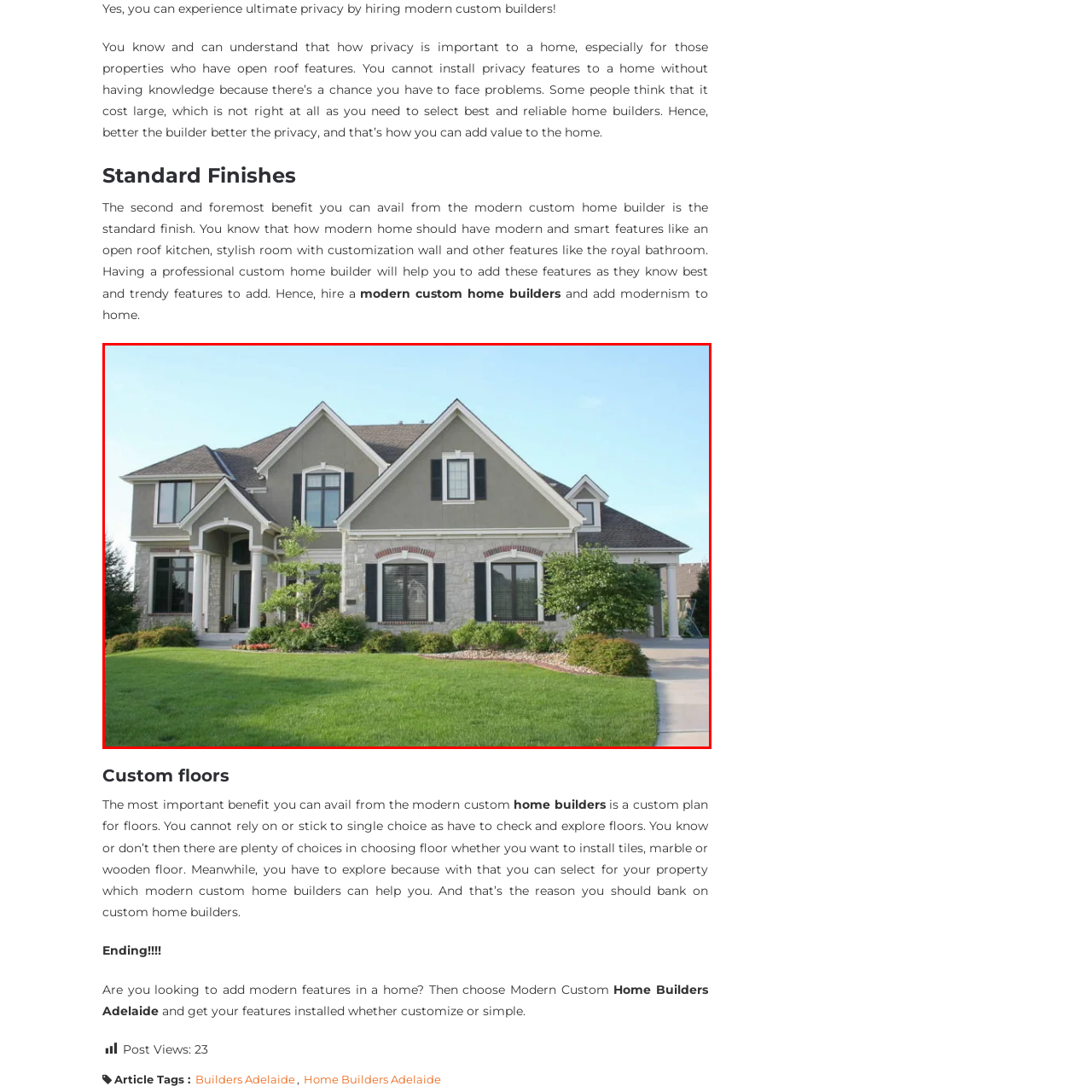Focus on the highlighted area in red, What type of accents adorn the house's exterior? Answer using a single word or phrase.

Stone